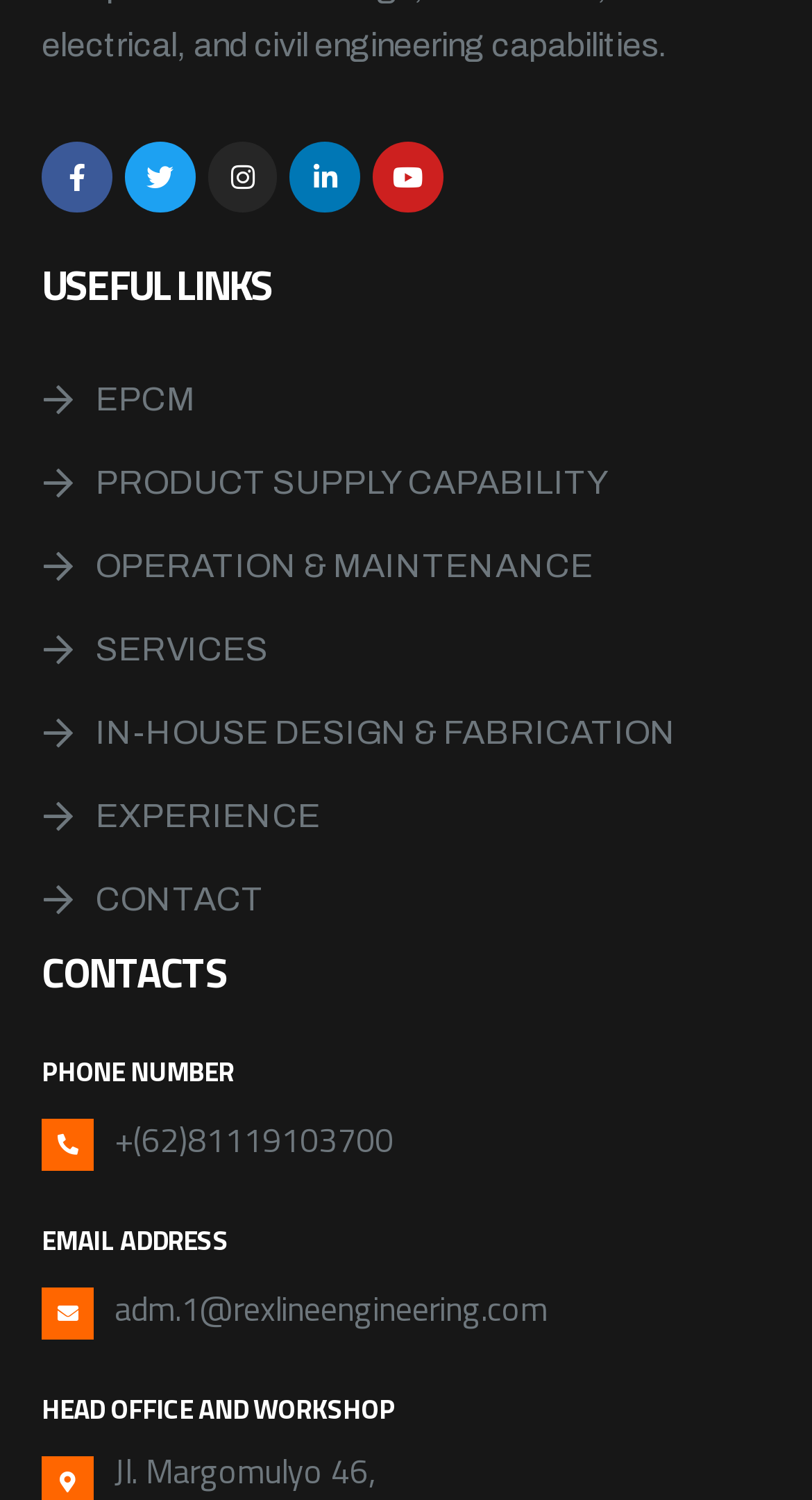Please locate the bounding box coordinates of the element that should be clicked to achieve the given instruction: "Send email to adm.1@rexlineengineering.com".

[0.141, 0.861, 0.674, 0.884]